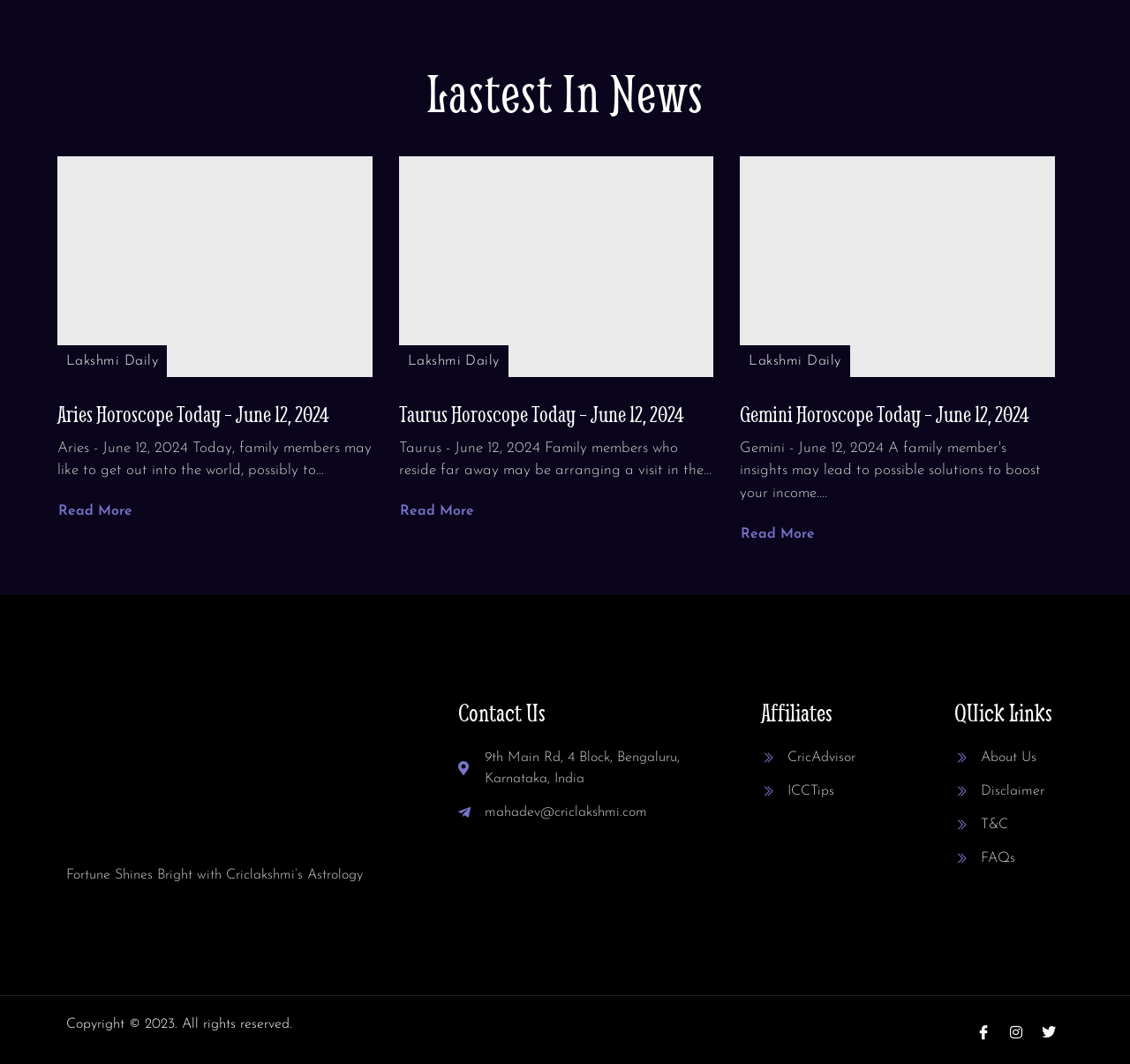What is the purpose of the 'Read More' links?
Identify the answer in the screenshot and reply with a single word or phrase.

To read full horoscope